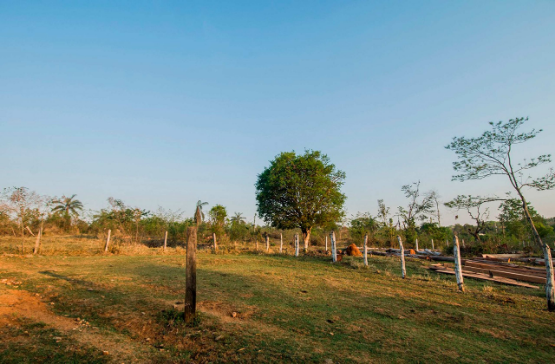What is the solitary tree in the scene surrounded by?
Analyze the screenshot and provide a detailed answer to the question.

According to the caption, the solitary green tree is 'surrounded by barren patches of earth', suggesting that the area around the tree is devoid of vegetation.